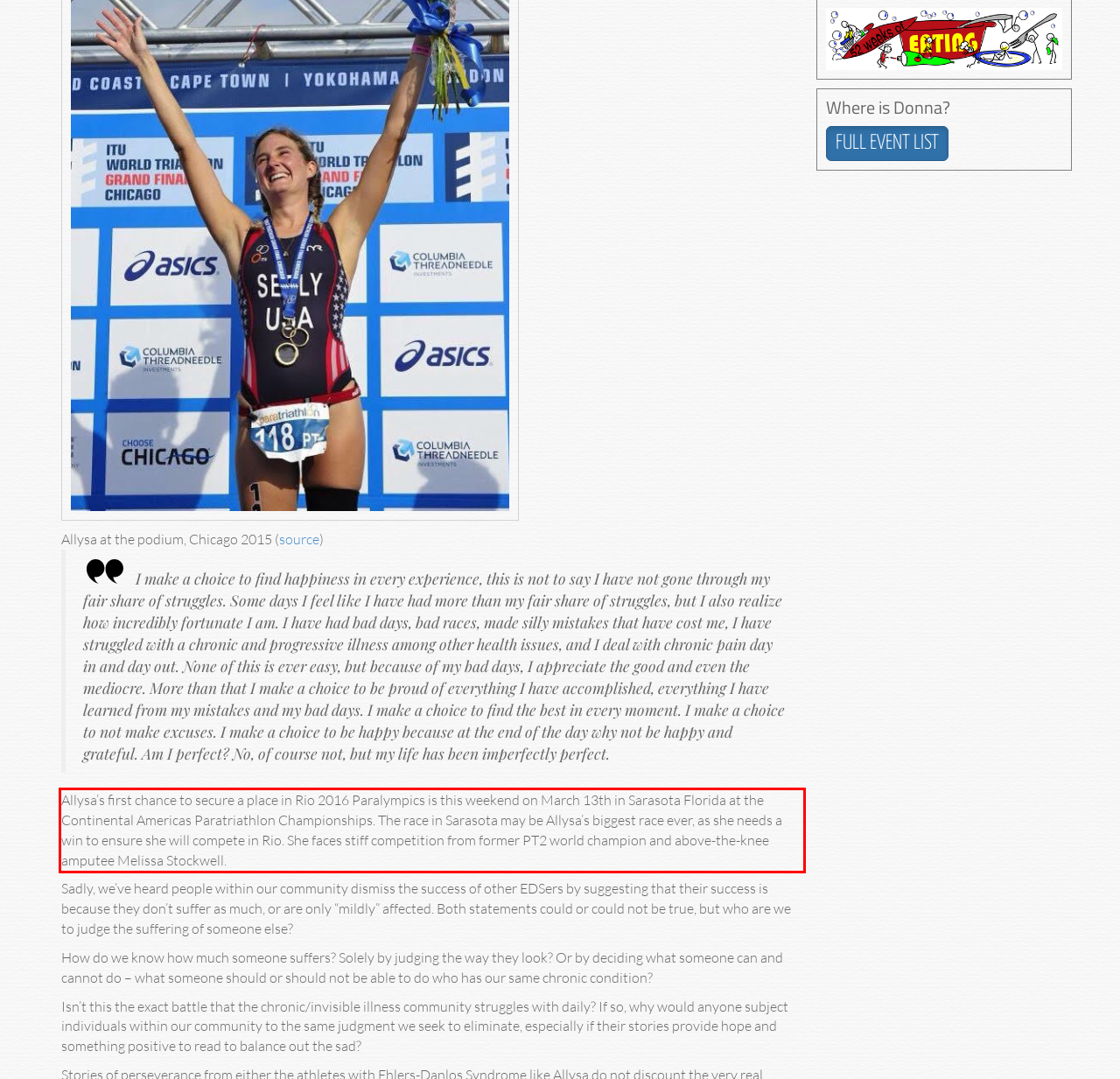You have a screenshot of a webpage with a UI element highlighted by a red bounding box. Use OCR to obtain the text within this highlighted area.

Allysa’s first chance to secure a place in Rio 2016 Paralympics is this weekend on March 13th in Sarasota Florida at the Continental Americas Paratriathlon Championships. The race in Sarasota may be Allysa’s biggest race ever, as she needs a win to ensure she will compete in Rio. She faces stiff competition from former PT2 world champion and above-the-knee amputee Melissa Stockwell.